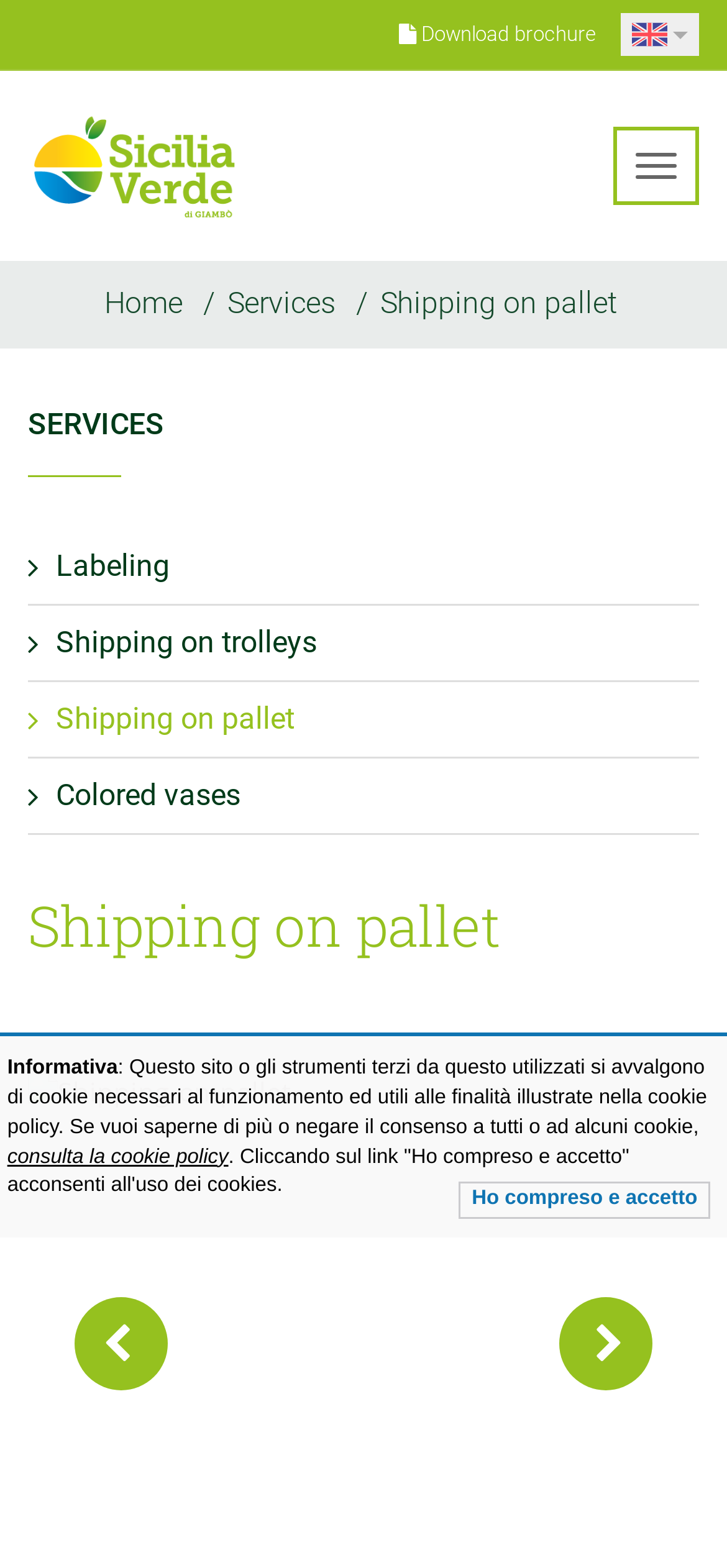Locate the bounding box coordinates of the area that needs to be clicked to fulfill the following instruction: "Download brochure". The coordinates should be in the format of four float numbers between 0 and 1, namely [left, top, right, bottom].

[0.541, 0.002, 0.828, 0.042]